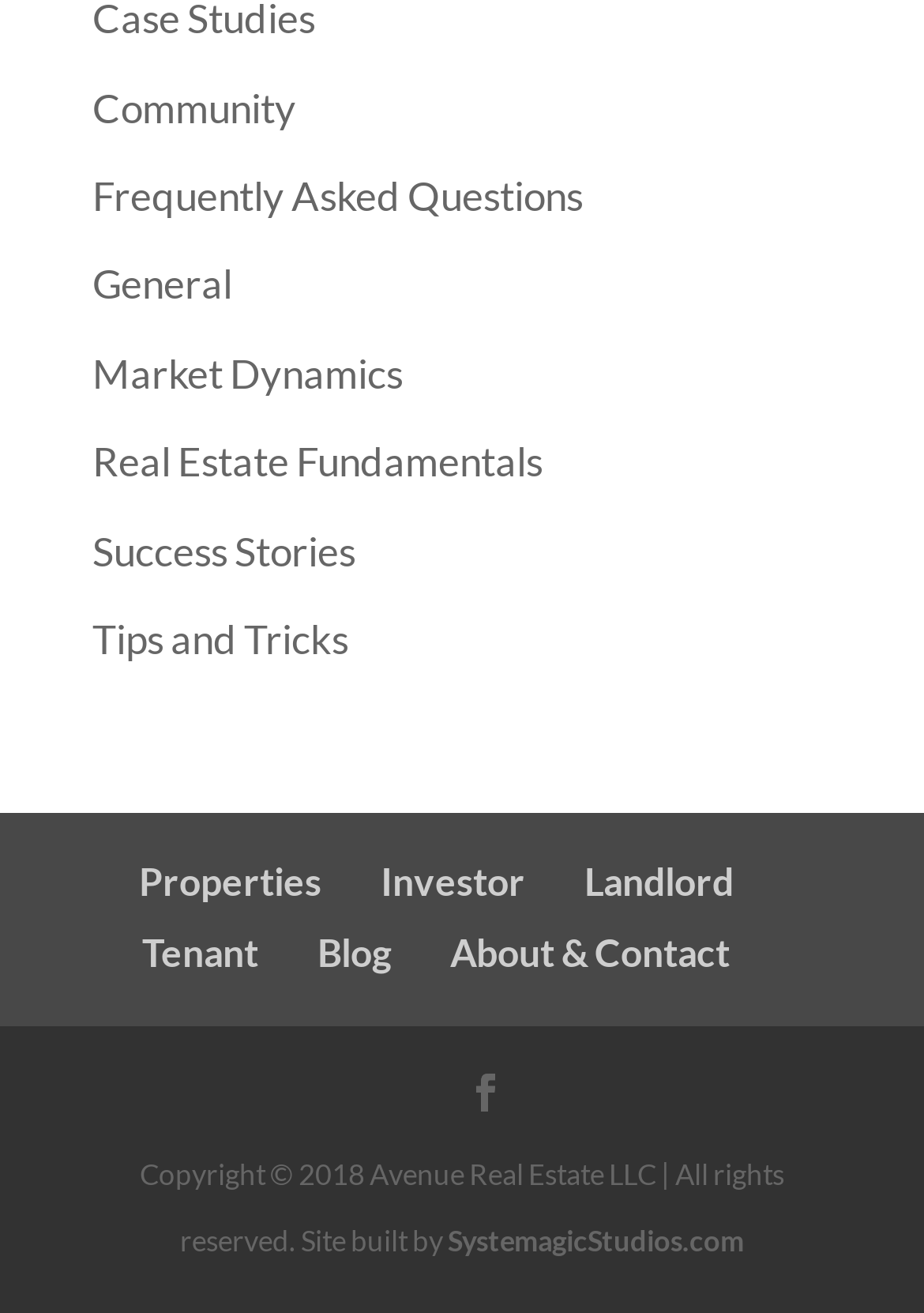Find the bounding box coordinates of the clickable region needed to perform the following instruction: "Contact Avenue Real Estate LLC". The coordinates should be provided as four float numbers between 0 and 1, i.e., [left, top, right, bottom].

[0.487, 0.707, 0.79, 0.741]